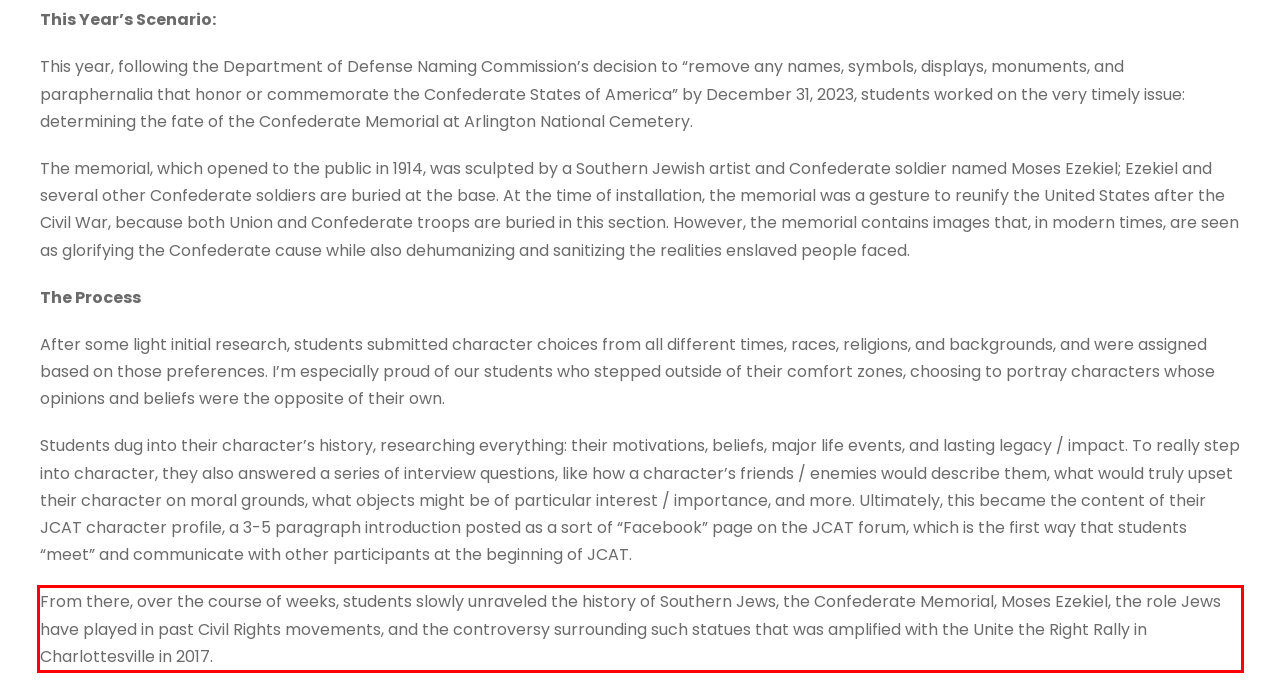You have a screenshot with a red rectangle around a UI element. Recognize and extract the text within this red bounding box using OCR.

From there, over the course of weeks, students slowly unraveled the history of Southern Jews, the Confederate Memorial, Moses Ezekiel, the role Jews have played in past Civil Rights movements, and the controversy surrounding such statues that was amplified with the Unite the Right Rally in Charlottesville in 2017.